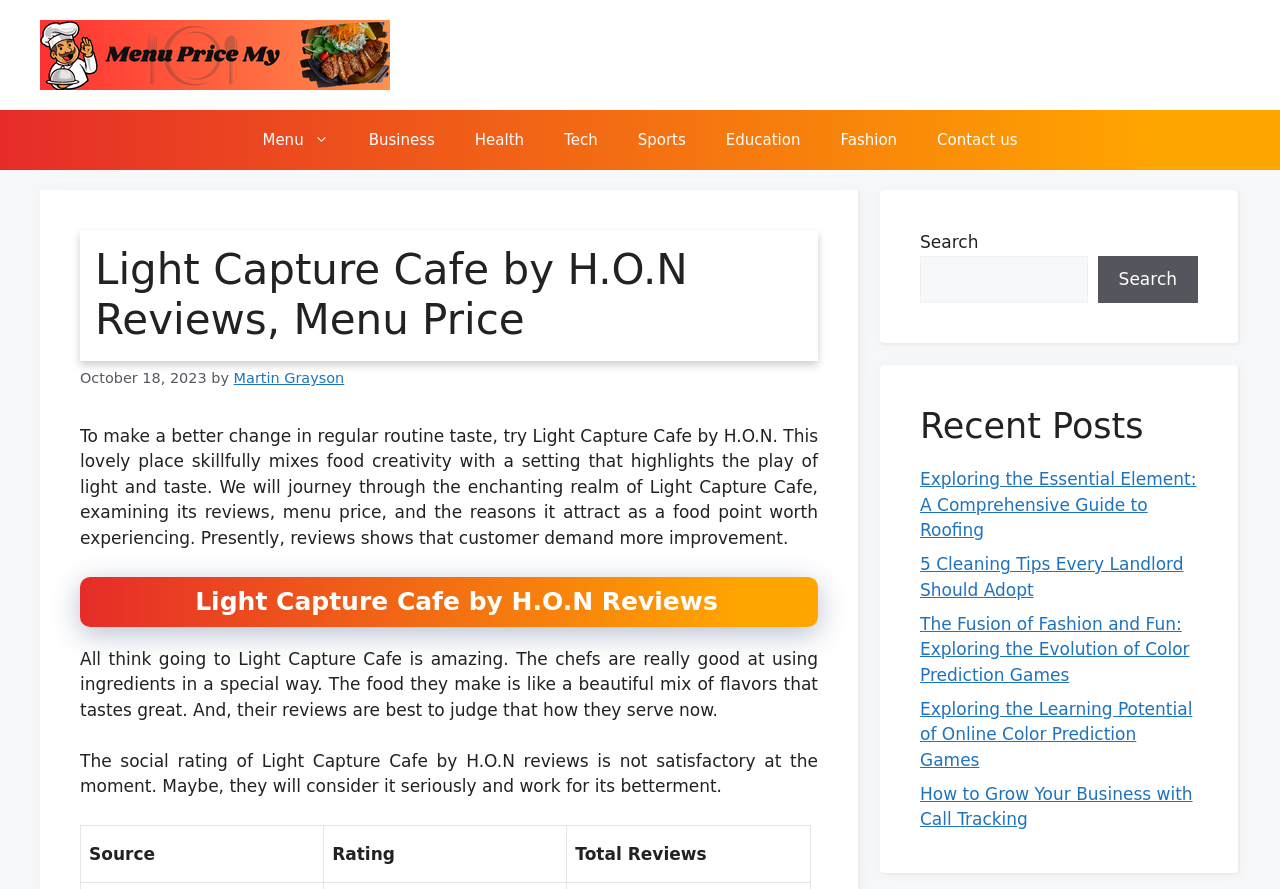Locate the heading on the webpage and return its text.

Light Capture Cafe by H.O.N Reviews, Menu Price